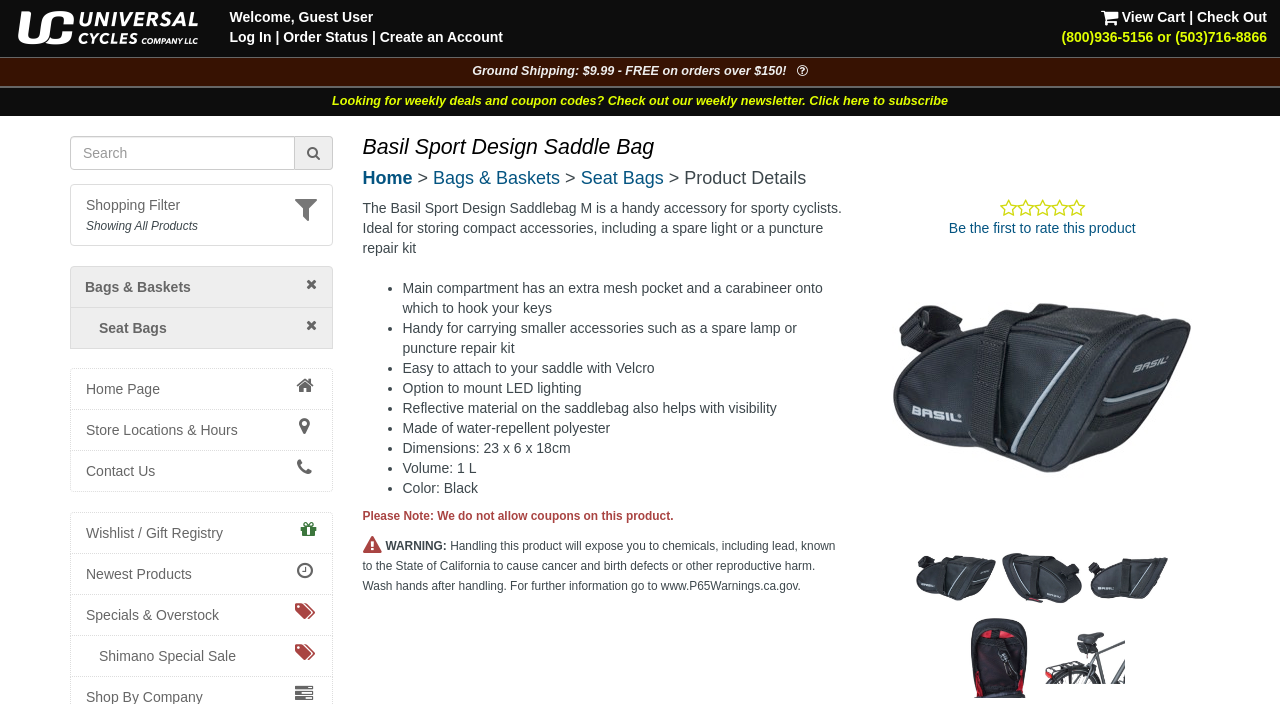Give a one-word or short phrase answer to this question: 
What is the purpose of the saddle bag?

For storing compact accessories